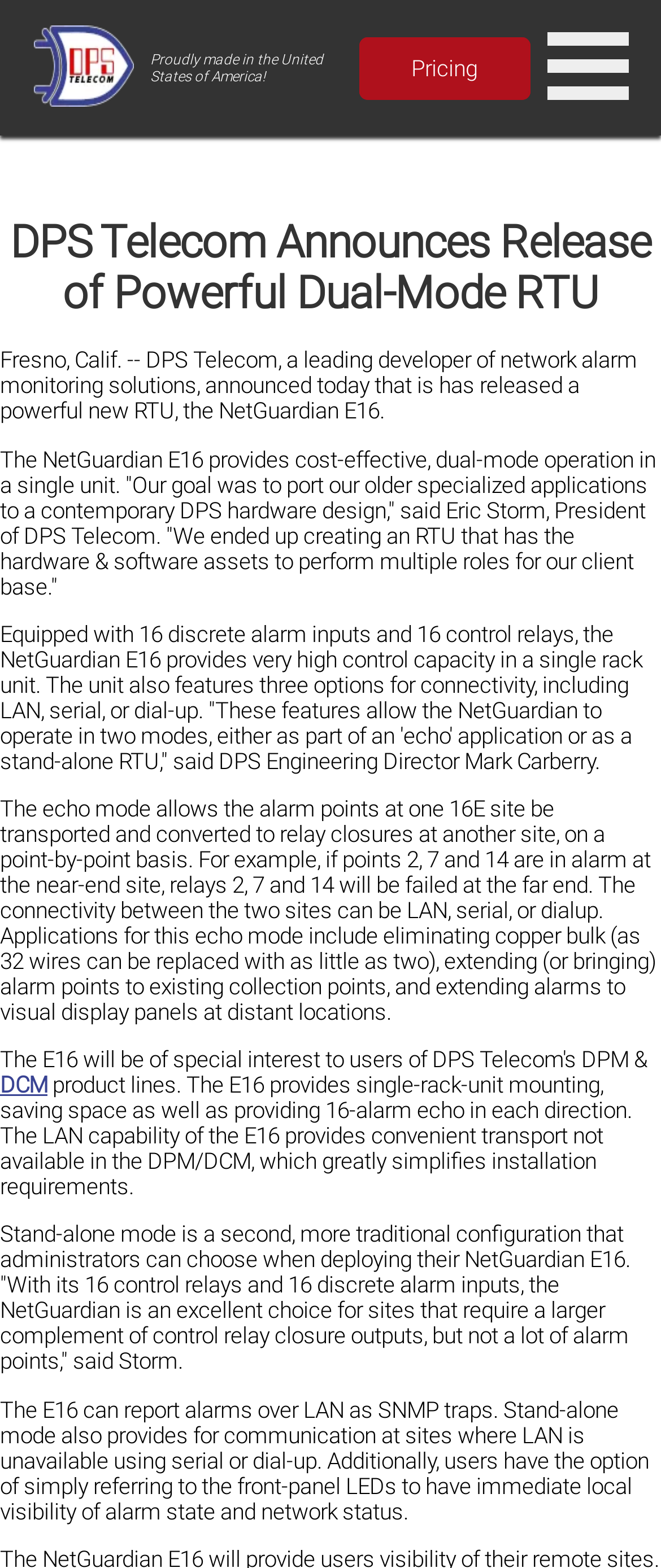From the screenshot, find the bounding box of the UI element matching this description: "DCM". Supply the bounding box coordinates in the form [left, top, right, bottom], each a float between 0 and 1.

[0.0, 0.684, 0.072, 0.7]